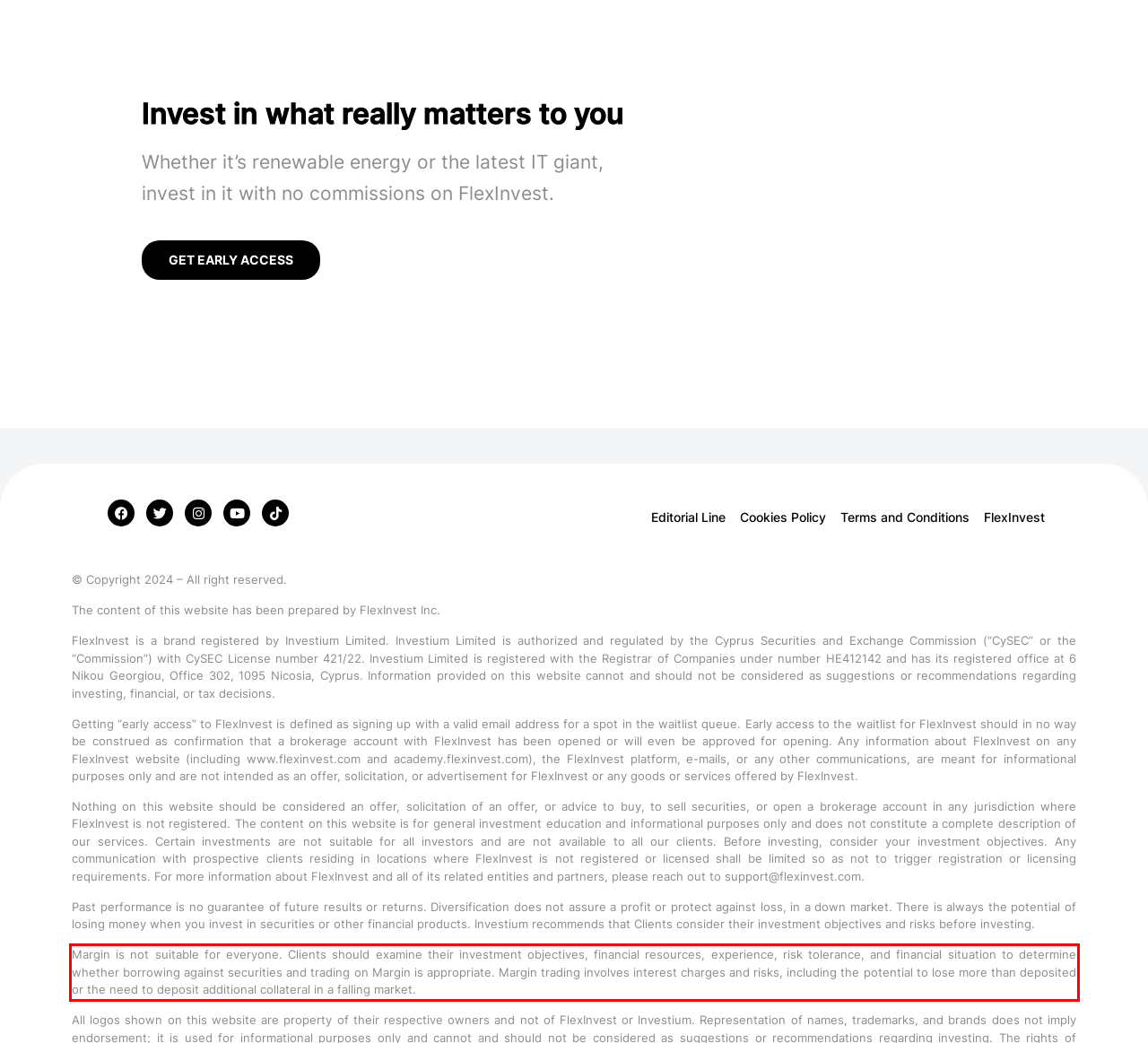From the screenshot of the webpage, locate the red bounding box and extract the text contained within that area.

Margin is not suitable for everyone. Clients should examine their investment objectives, financial resources, experience, risk tolerance, and financial situation to determine whether borrowing against securities and trading on Margin is appropriate. Margin trading involves interest charges and risks, including the potential to lose more than deposited or the need to deposit additional collateral in a falling market.